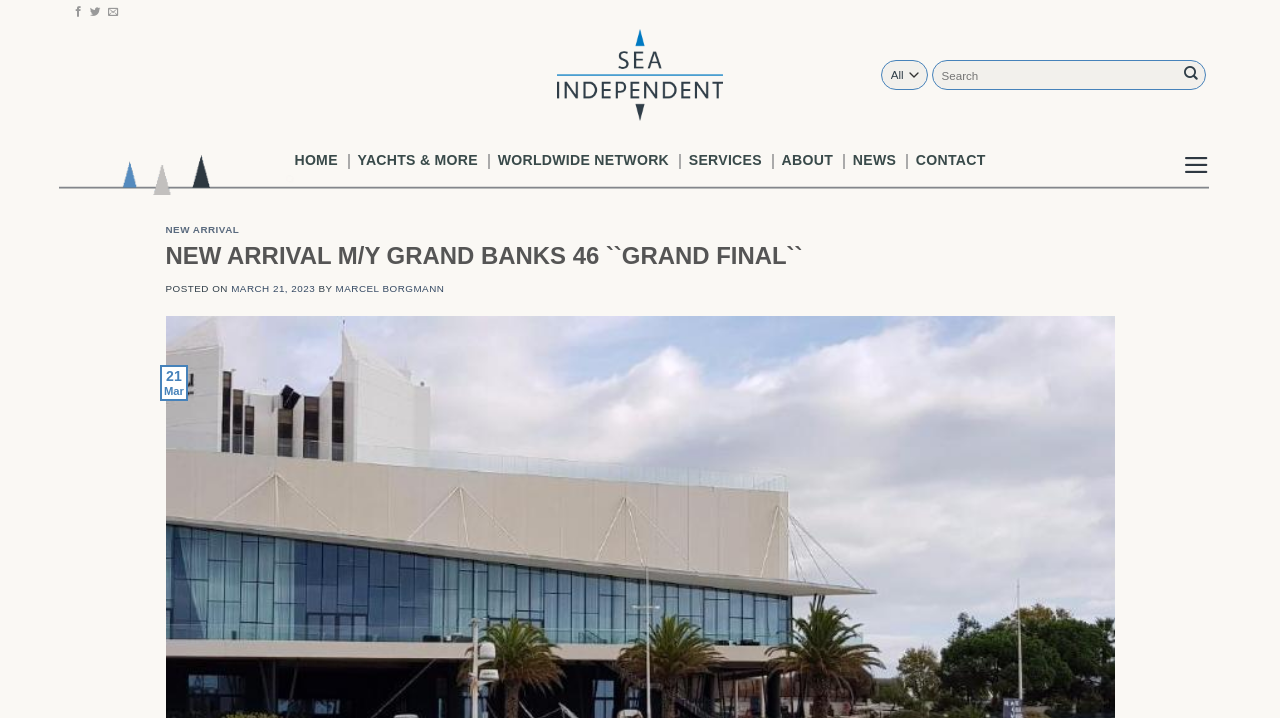Identify the bounding box coordinates for the UI element described as follows: "Shuffled Off this Mortal Coil". Ensure the coordinates are four float numbers between 0 and 1, formatted as [left, top, right, bottom].

None